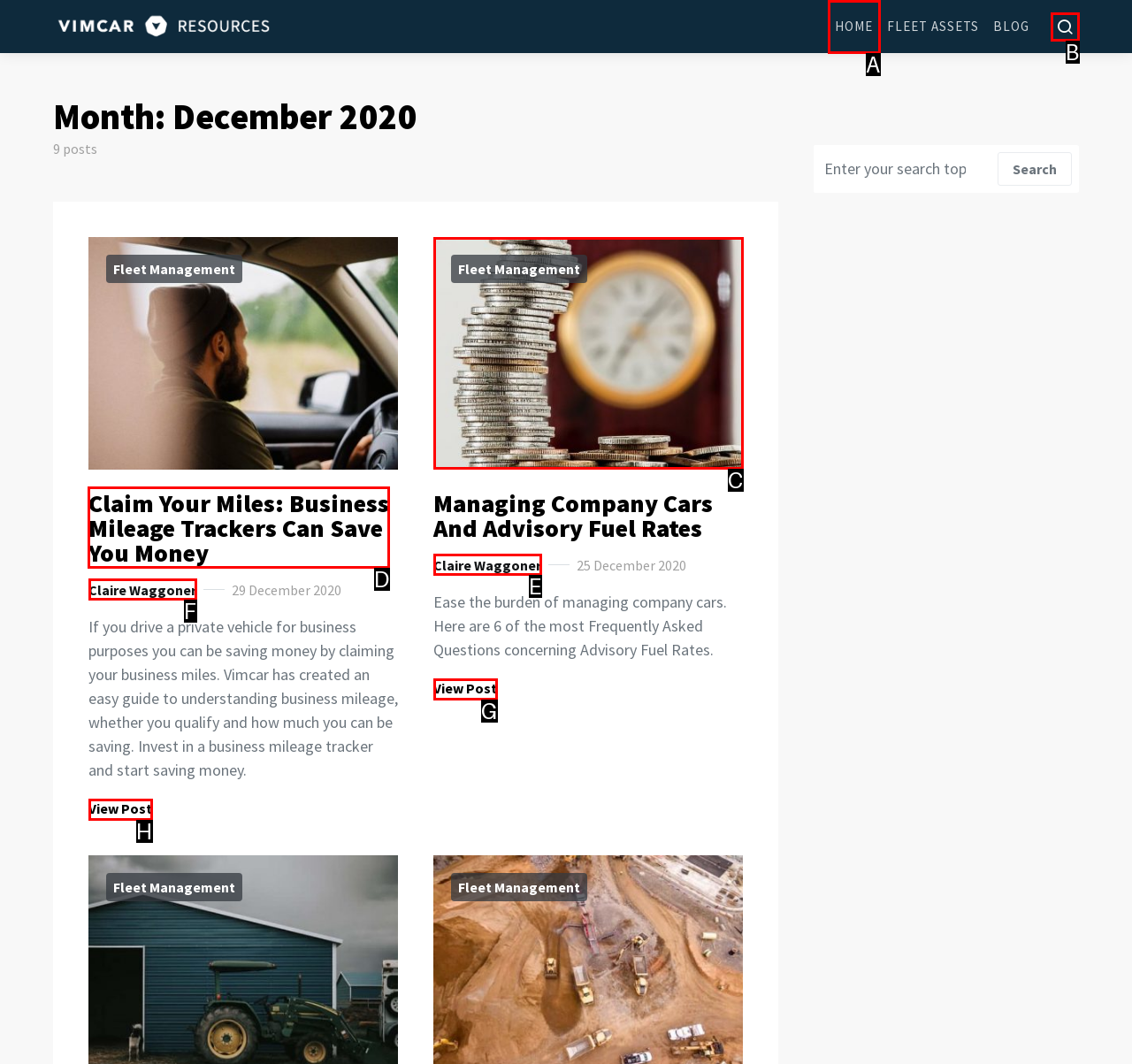Tell me which letter corresponds to the UI element that should be clicked to fulfill this instruction: Search for jobs
Answer using the letter of the chosen option directly.

None